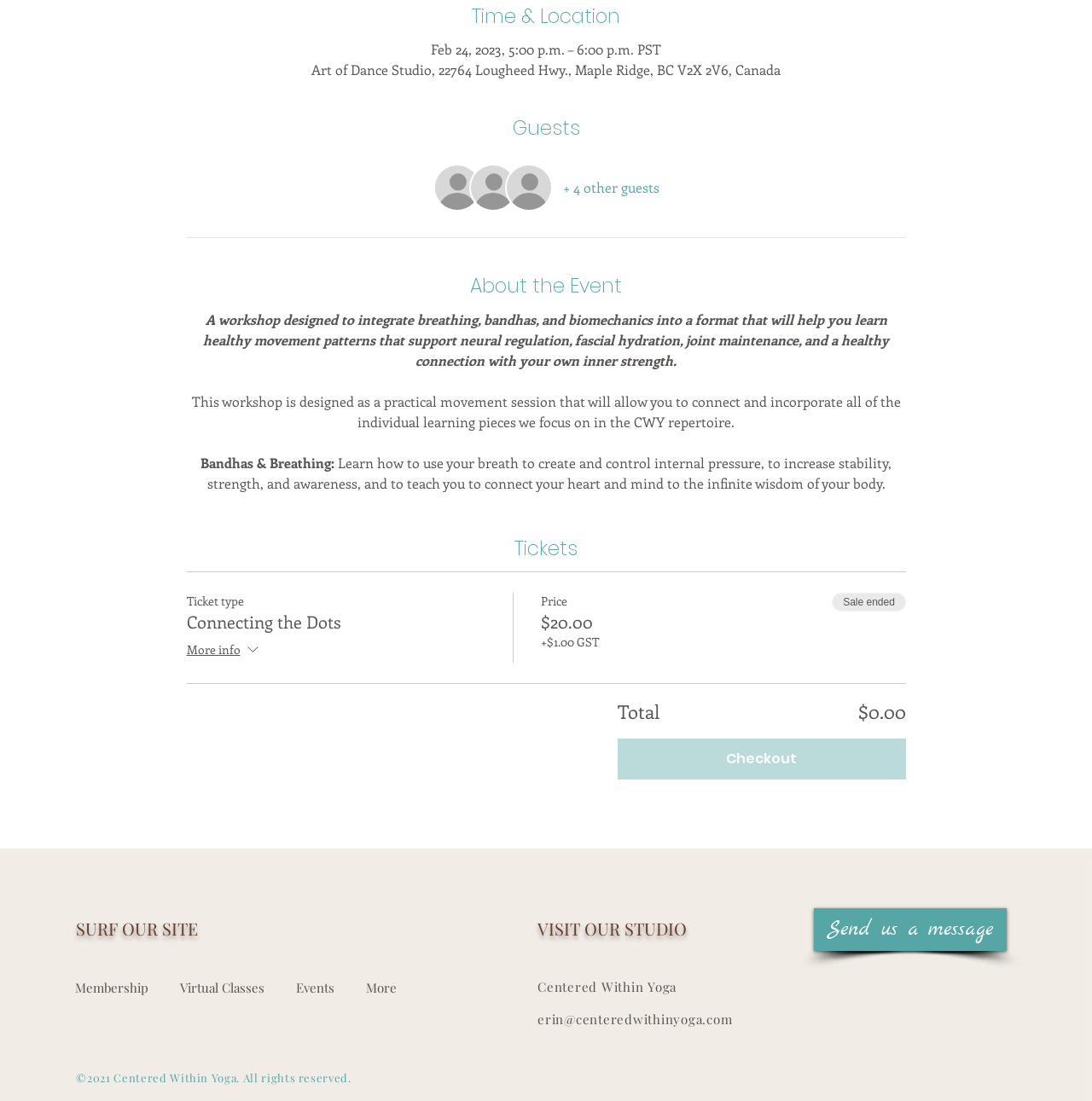Refer to the image and provide an in-depth answer to the question:
What is the topic of the workshop?

I found the answer by looking at the 'About the Event' section, which describes the workshop as integrating breathing, bandhas, and biomechanics into a format for healthy movement patterns.